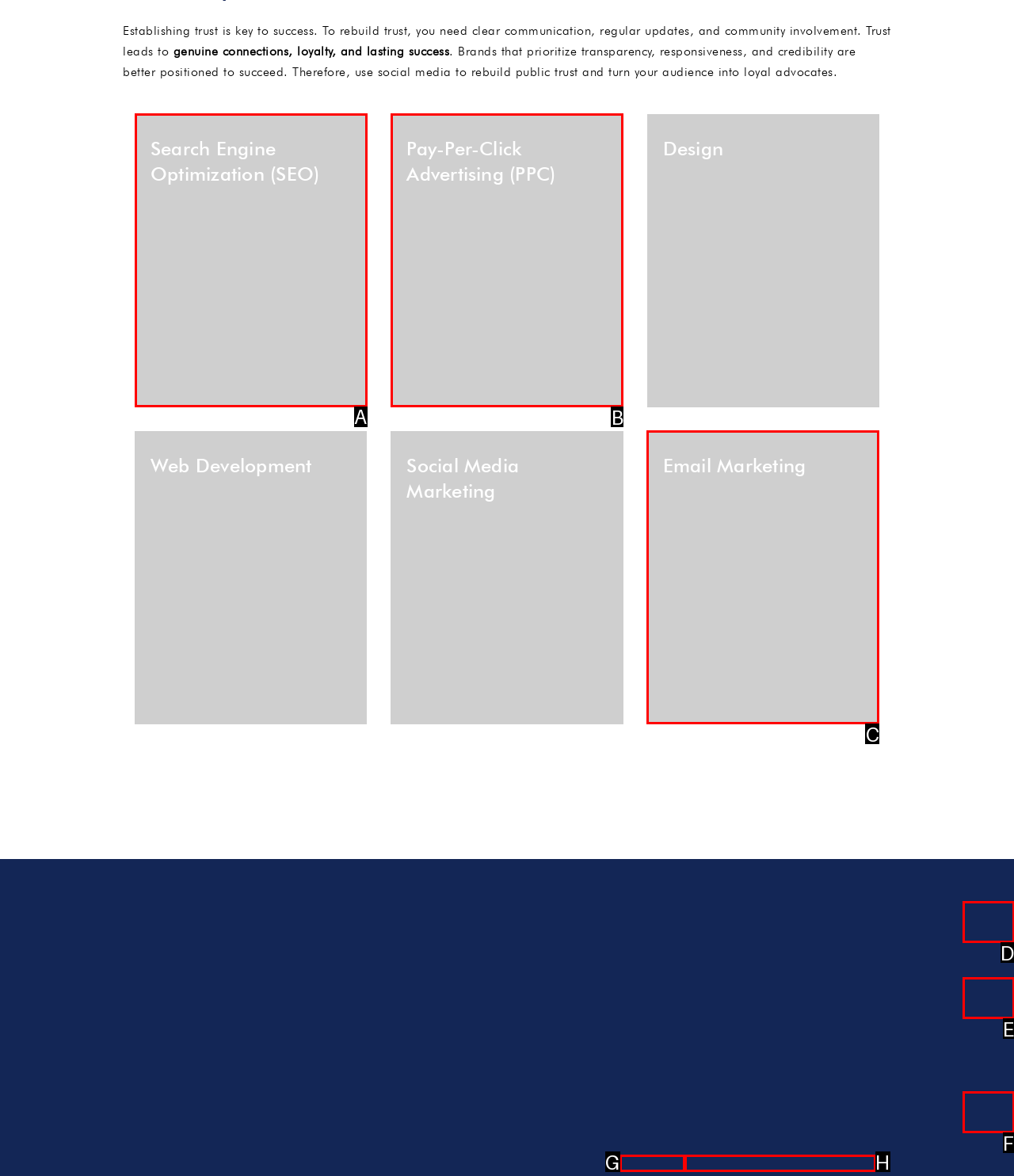Based on the task: Click on Search Engine Optimization (SEO), which UI element should be clicked? Answer with the letter that corresponds to the correct option from the choices given.

A